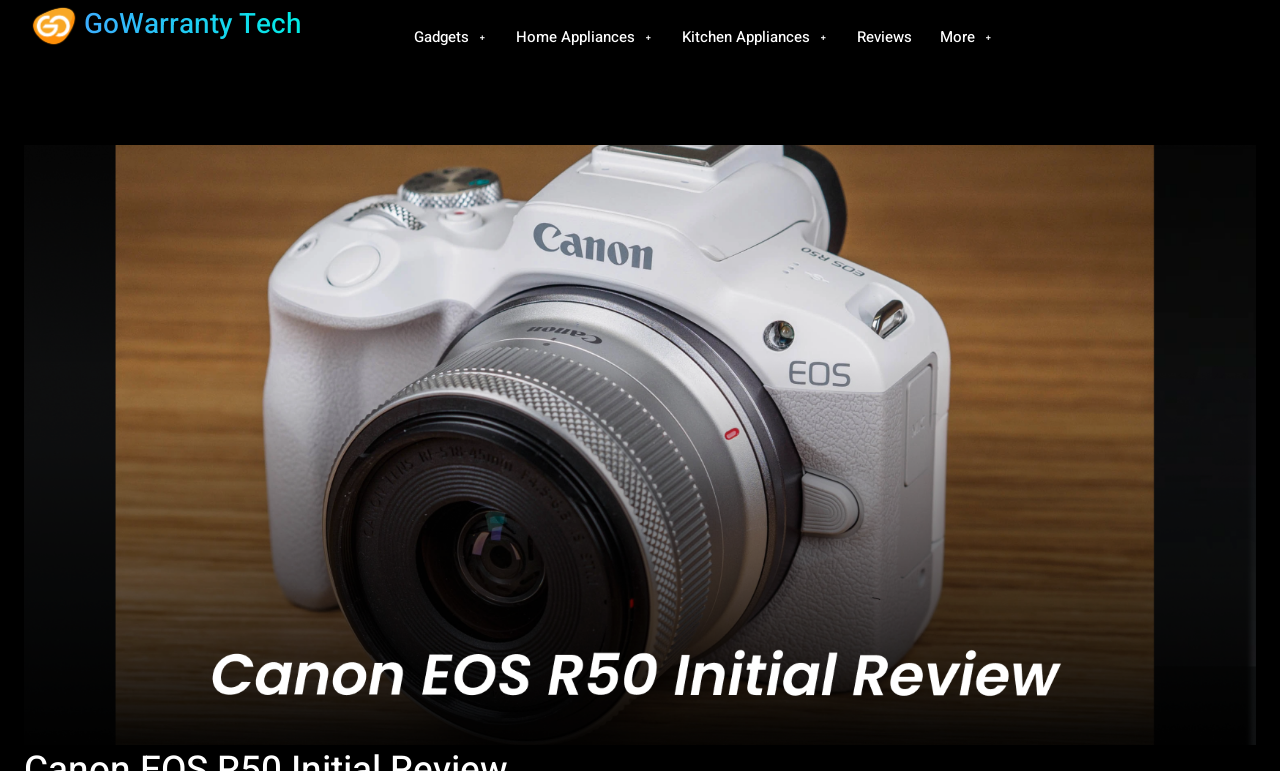Determine the heading of the webpage and extract its text content.

Canon EOS R50 Initial Review